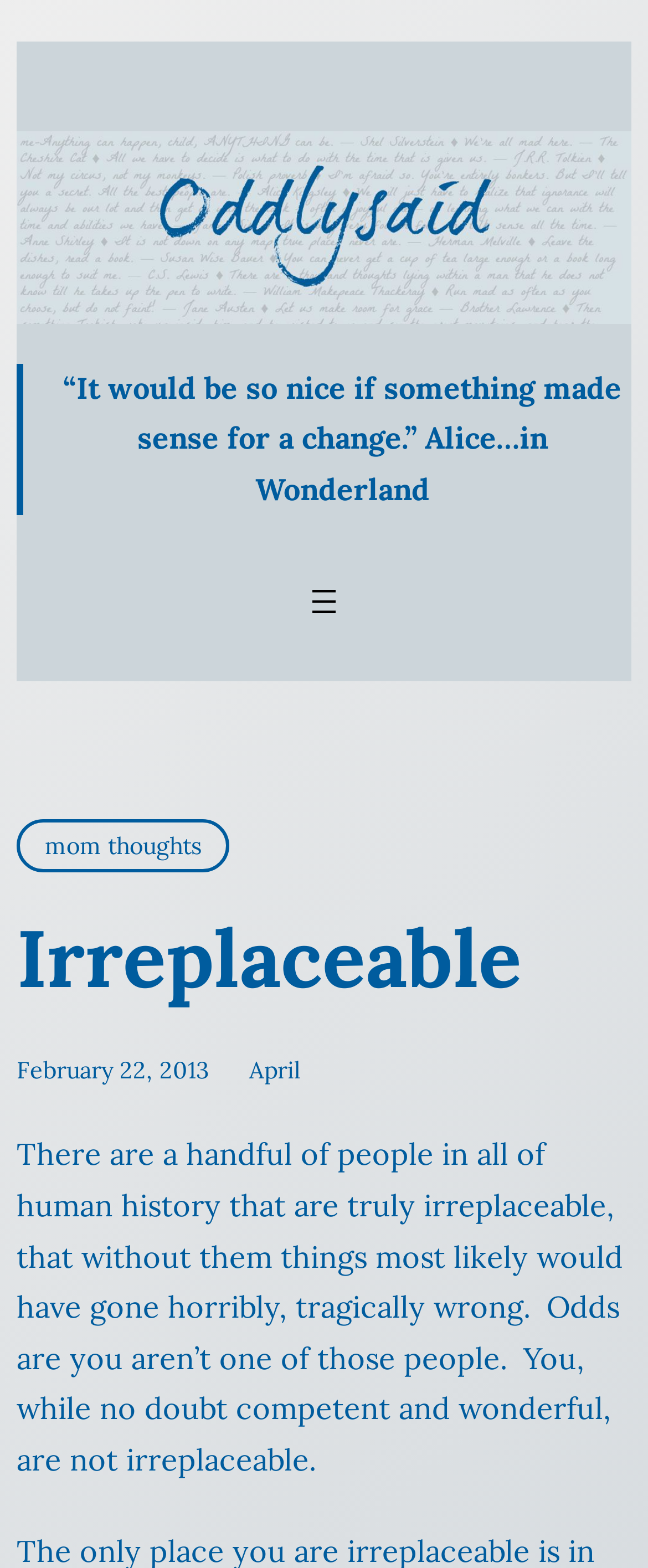Determine the bounding box for the UI element as described: "aria-label="Open menu"". The coordinates should be represented as four float numbers between 0 and 1, formatted as [left, top, right, bottom].

[0.469, 0.371, 0.531, 0.397]